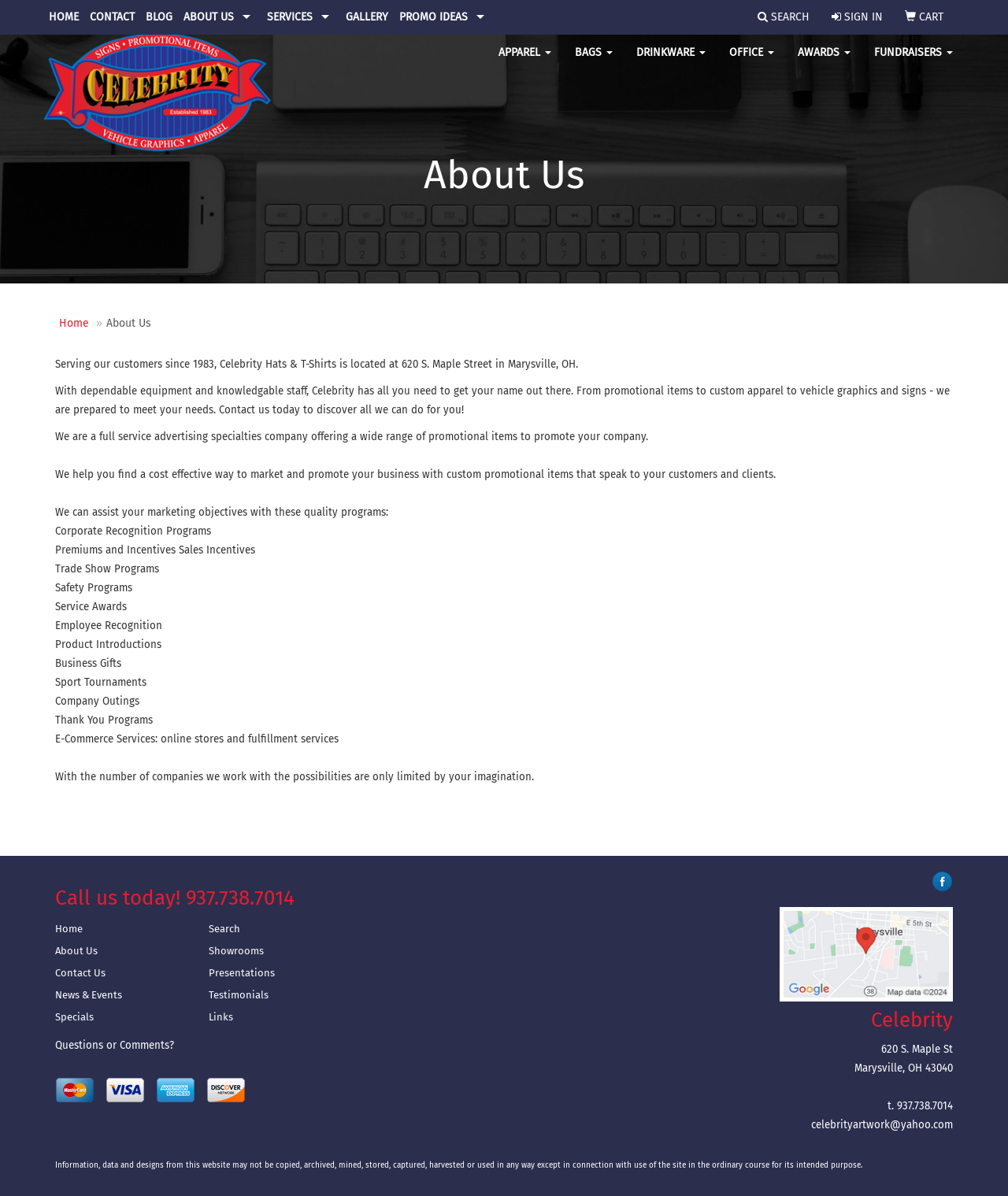Provide a thorough summary of the webpage.

This webpage is about Celebrity Hats & T-Shirts, a company that offers promotional products and apparel services. At the top of the page, there is a navigation menu with links to HOME, CONTACT, BLOG, ABOUT US, SERVICES, GALLERY, PROMO IDEAS, and a search icon. On the right side of the navigation menu, there are links to SIGN IN, CART, and a search icon.

Below the navigation menu, there is a logo with the text "Celebrity" and an image of a hat. Next to the logo, there are links to different categories of products, including APPAREL, BAGS, DRINKWARE, OFFICE, AWARDS, and FUNDRAISERS.

The main content of the page is divided into sections. The first section has a heading "About Us" and provides a brief introduction to the company, stating that it has been serving customers since 1983 and is located in Marysville, OH. The section also describes the company's services, including promotional items, custom apparel, vehicle graphics, and signs.

The next section lists the company's marketing objectives, including corporate recognition programs, premiums and incentives, trade show programs, safety programs, service awards, employee recognition, product introductions, business gifts, sport tournaments, company outings, and thank you programs.

Below this section, there is a statement about the company's e-commerce services, including online stores and fulfillment services. The section also mentions that the possibilities are endless with the number of companies they work with.

At the bottom of the page, there is a section with contact information, including the company's address, phone number, and email address. There are also links to the company's social media profiles, including Facebook.

On the right side of the page, there is a section with links to other pages on the website, including HOME, ABOUT US, CONTACT US, NEWS & EVENTS, SPECIALS, SEARCH, SHOWROOMS, PRESENTATIONS, TESTIMONIALS, and LINKS.

Finally, at the very bottom of the page, there is a section with payment method logos, including Master Card, Visa, American Express, and Discover, as well as a copyright statement.